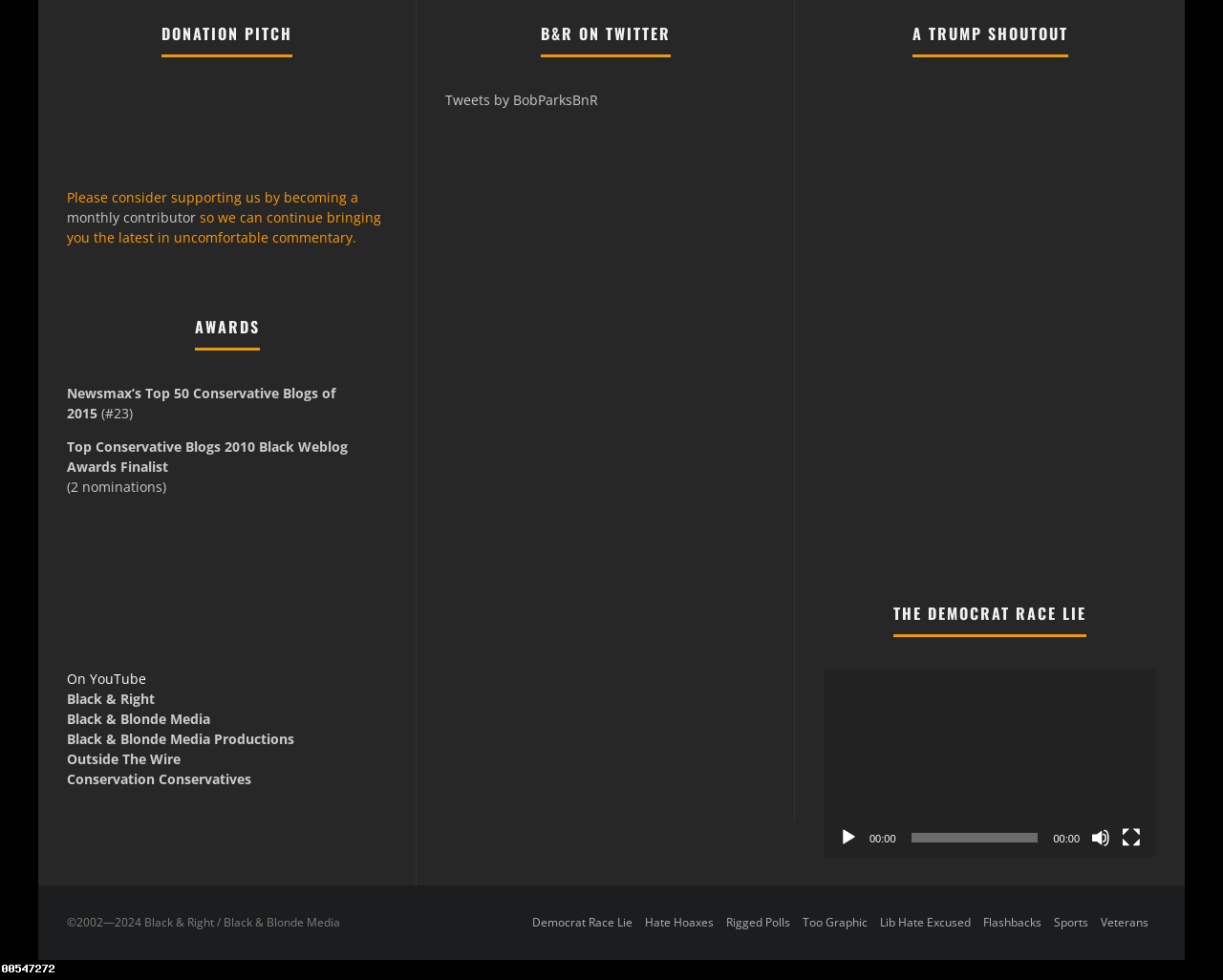Bounding box coordinates are specified in the format (top-left x, top-left y, bottom-right x, bottom-right y). All values are floating point numbers bounded between 0 and 1. Please provide the bounding box coordinate of the region this sentence describes: Black & Blonde Media Productions

[0.055, 0.744, 0.241, 0.763]